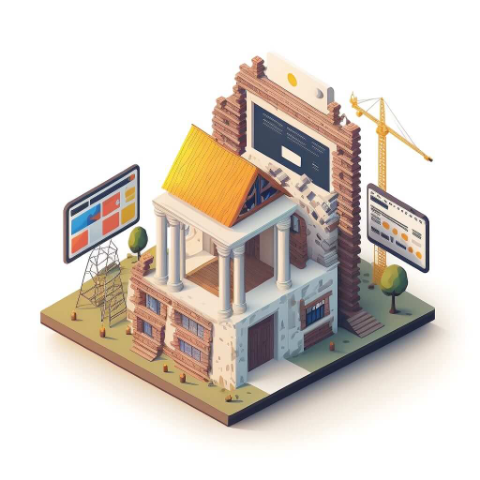Elaborate on the details you observe in the image.

The image portrays a stylized 3D representation of a building in the midst of a transformation, symbolizing the development of a brand new website. The structure showcases a classic architectural style with white columns and a peaked roof in vibrant yellow, which adds a lively touch to the scene. 

Part of the building’s facade appears to be crumbling away, revealing digital screens on either side that depict various website layouts and elements, suggesting an exciting fusion of traditional design with modern digital aesthetics. A construction crane stands in the background, indicating ongoing work and development. Surrounding the structure are small trees and utility poles, adding to the sense of an evolving environment. 

This visually engaging image effectively communicates the anticipation and excitement of a forthcoming website launch, encouraging viewers to prepare for an innovative user experience. The caption conveys a message of progress and creativity, inviting users to stay tuned for more updates.